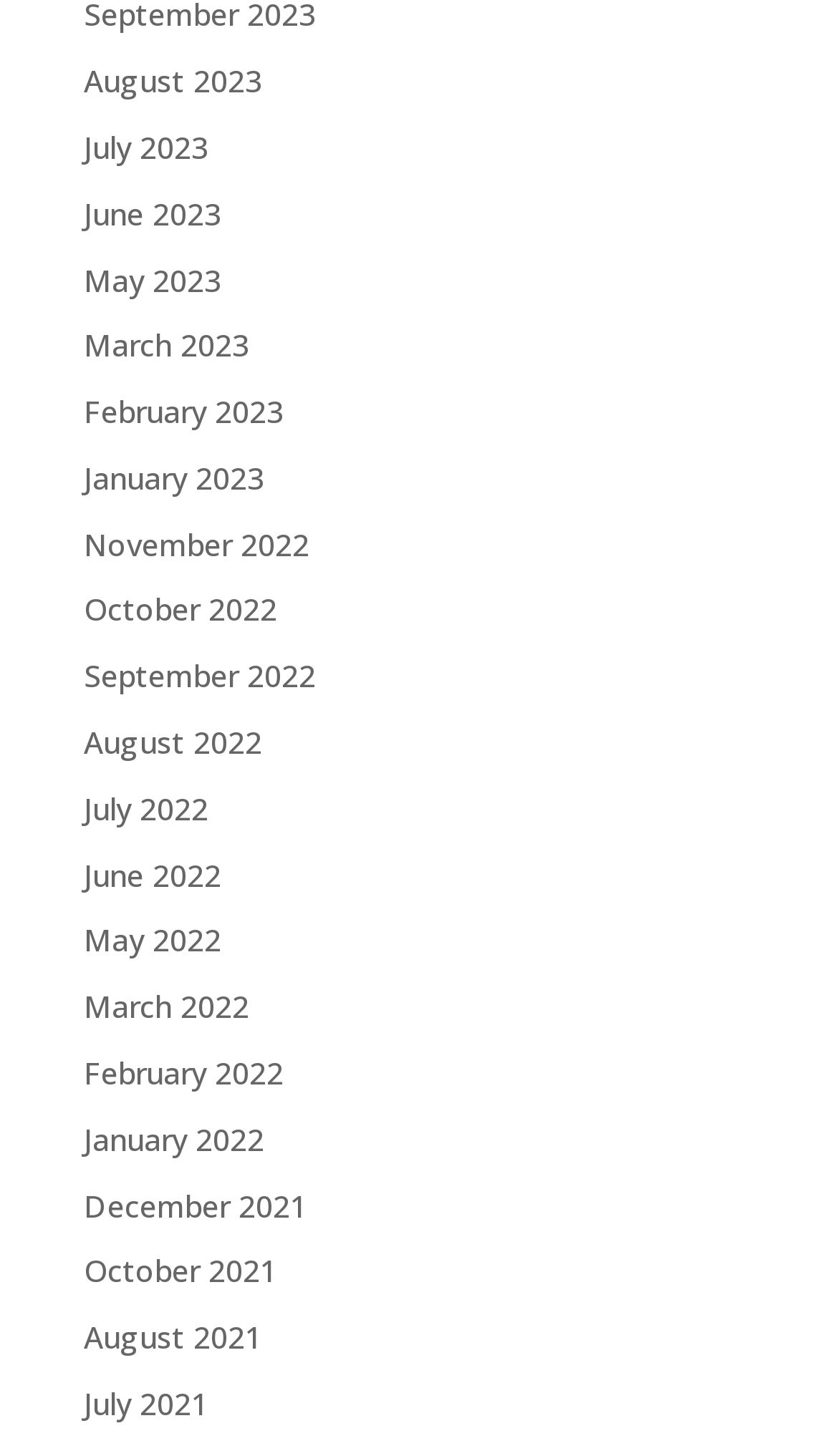What is the earliest month listed?
Refer to the screenshot and answer in one word or phrase.

August 2021